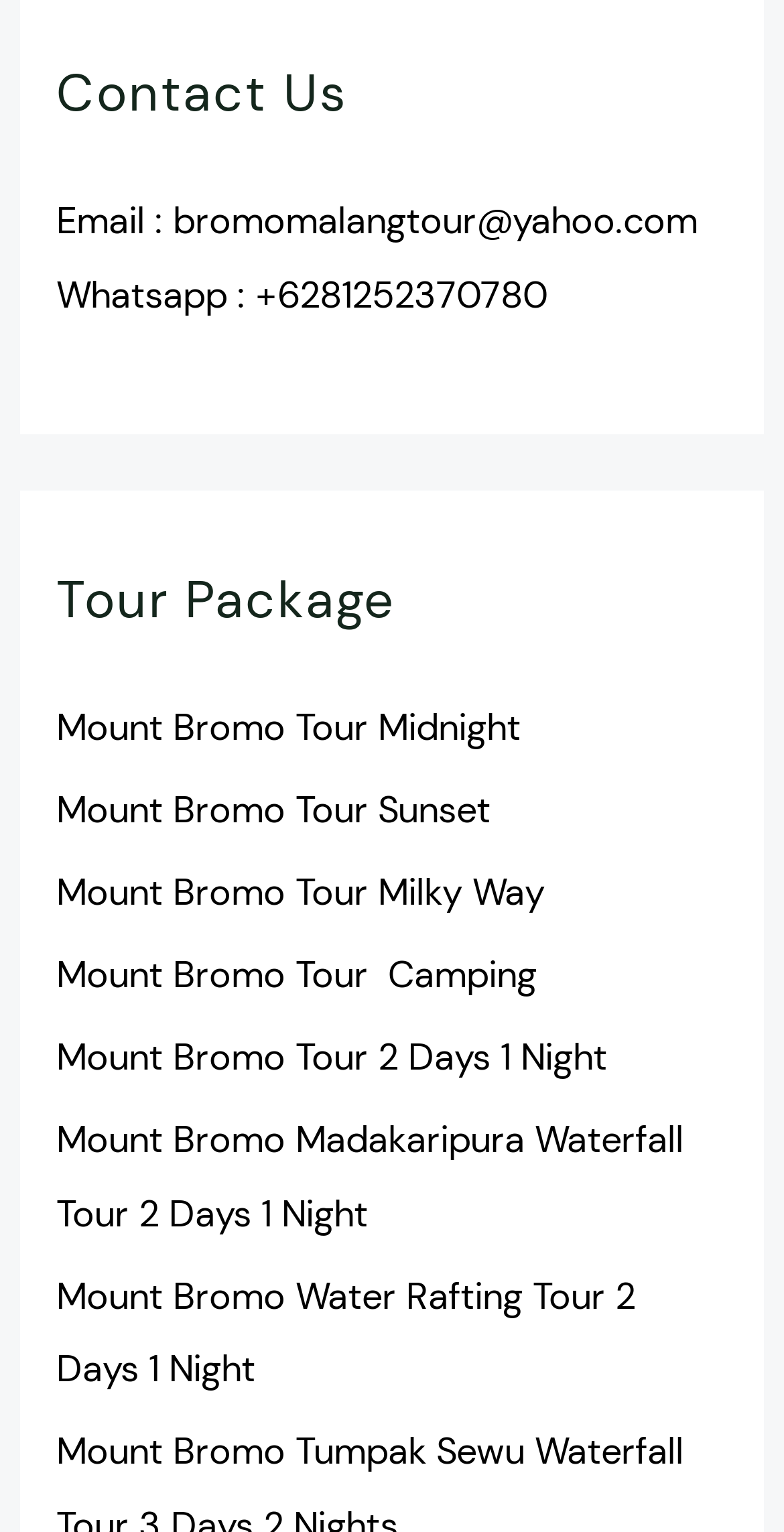Is there a tour package for Mount Bromo Camping?
Refer to the screenshot and answer in one word or phrase.

Yes